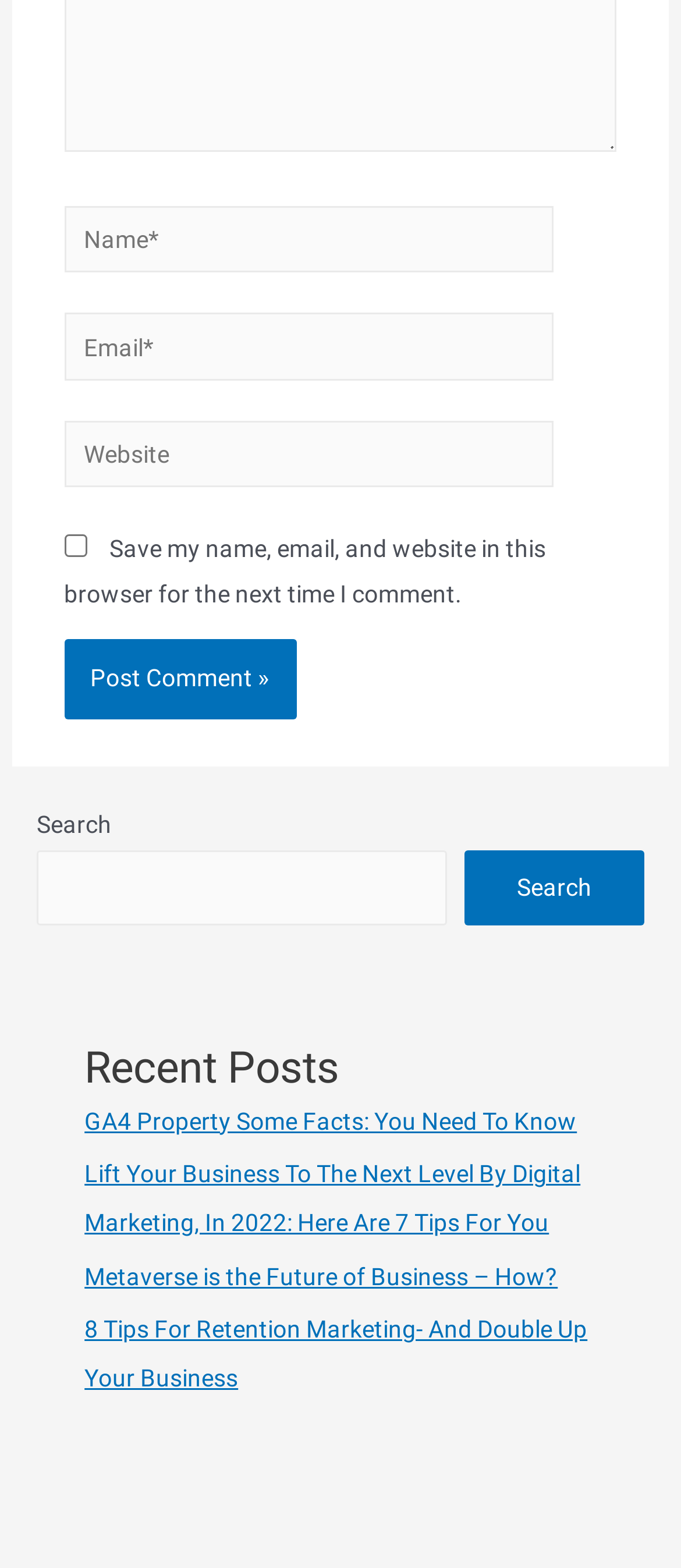Determine the bounding box coordinates of the element's region needed to click to follow the instruction: "Check the box to save your information". Provide these coordinates as four float numbers between 0 and 1, formatted as [left, top, right, bottom].

[0.094, 0.341, 0.127, 0.356]